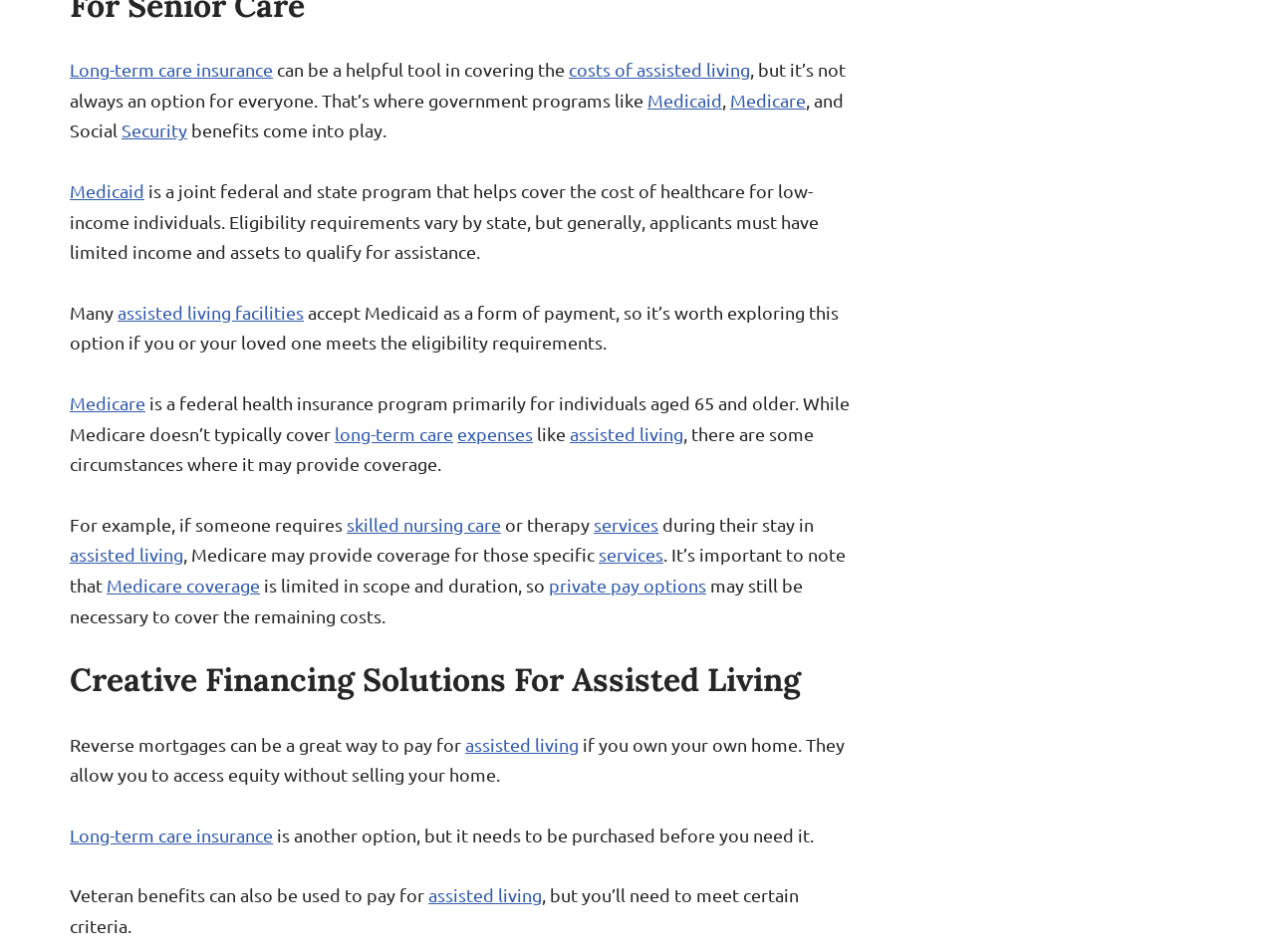Given the element description costs of assisted living, specify the bounding box coordinates of the corresponding UI element in the format (top-left x, top-left y, bottom-right x, bottom-right y). All values must be between 0 and 1.

[0.446, 0.062, 0.588, 0.084]